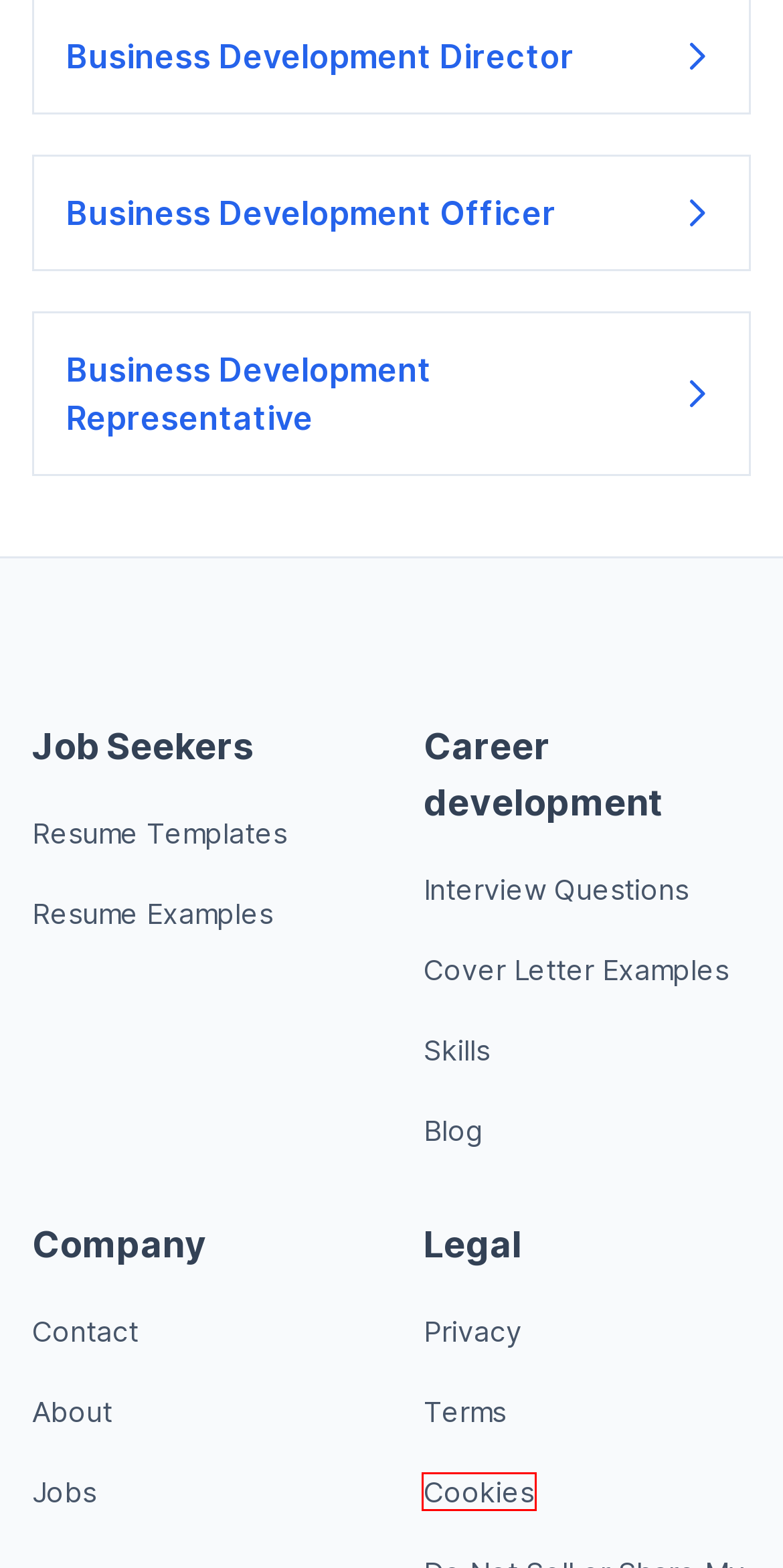You have a screenshot of a webpage with a red rectangle bounding box around an element. Identify the best matching webpage description for the new page that appears after clicking the element in the bounding box. The descriptions are:
A. 10.000+ Skills: Definition and Examples for Any Job in 2023
B. Privacy Policy | ResumeCat
C. Cookie Policy | ResumeCat
D. Free Resume Templates (Download) | ResumeCat
E. About | ResumeCat
F. Terms and Conditions | ResumeCat
G. Contact us | ResumeCat
H. Top 12 Business Development Representative Skills to Put on Your Resume

C